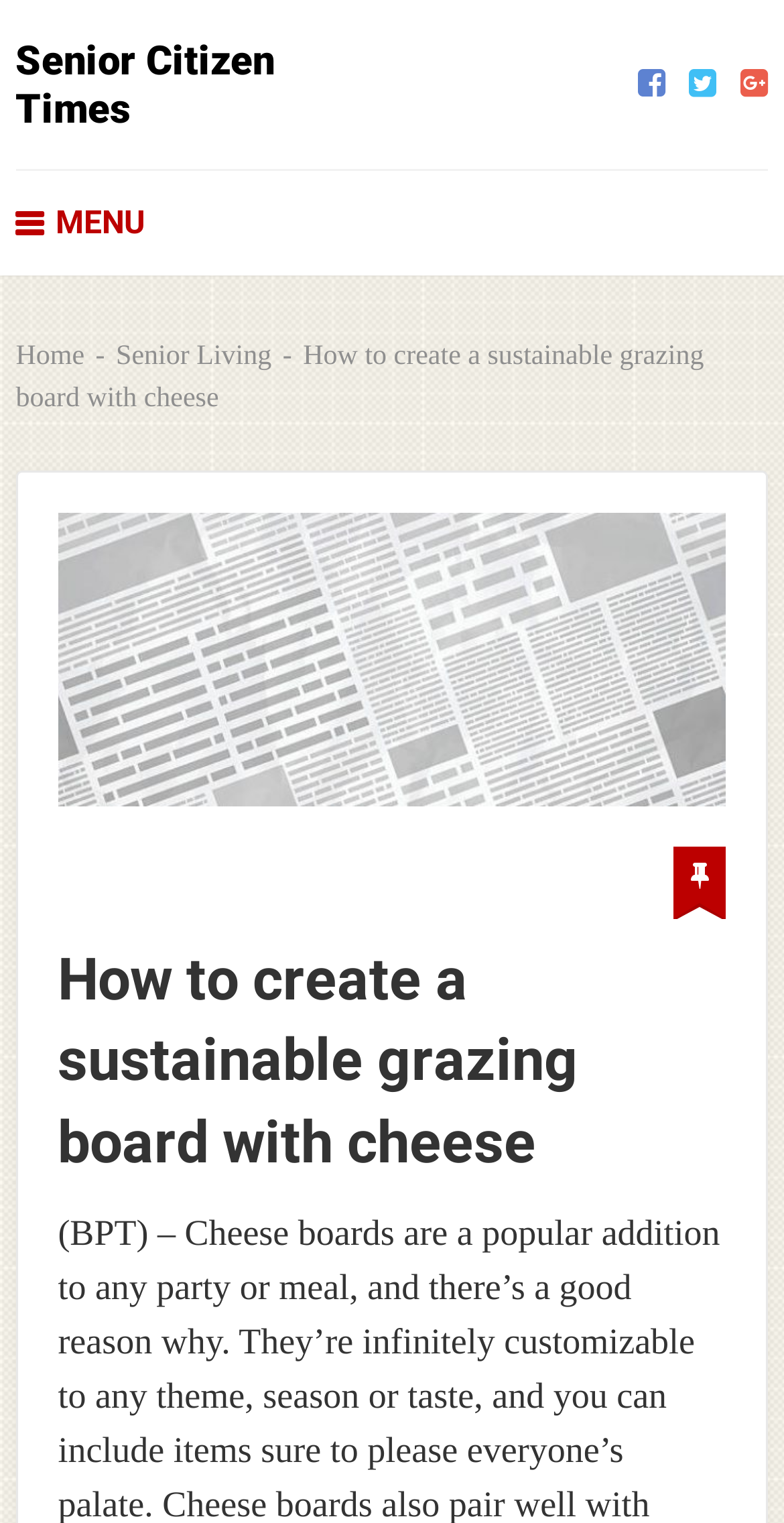Use a single word or phrase to respond to the question:
What is the purpose of the webpage?

To provide a guide on creating a sustainable grazing board